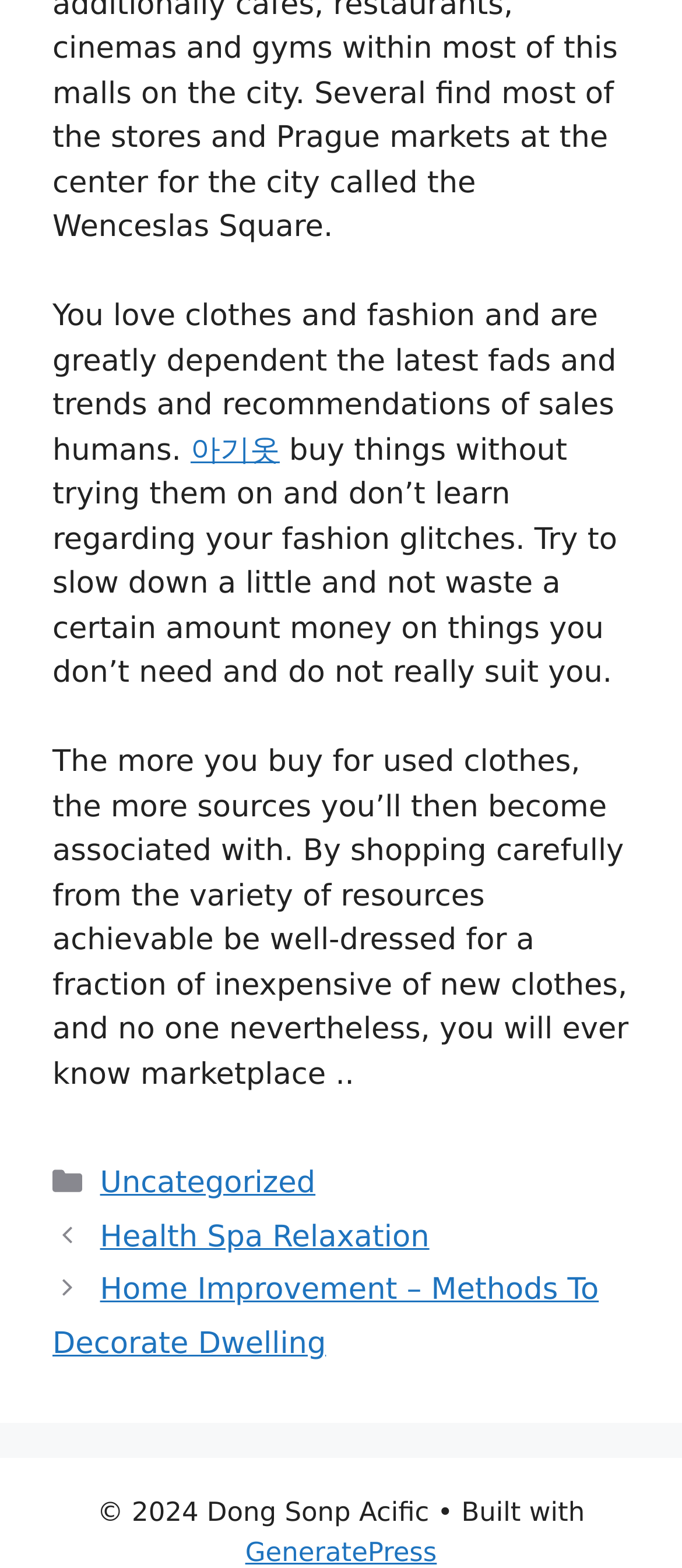Identify the bounding box of the UI component described as: "Health Spa Relaxation".

[0.147, 0.778, 0.63, 0.8]